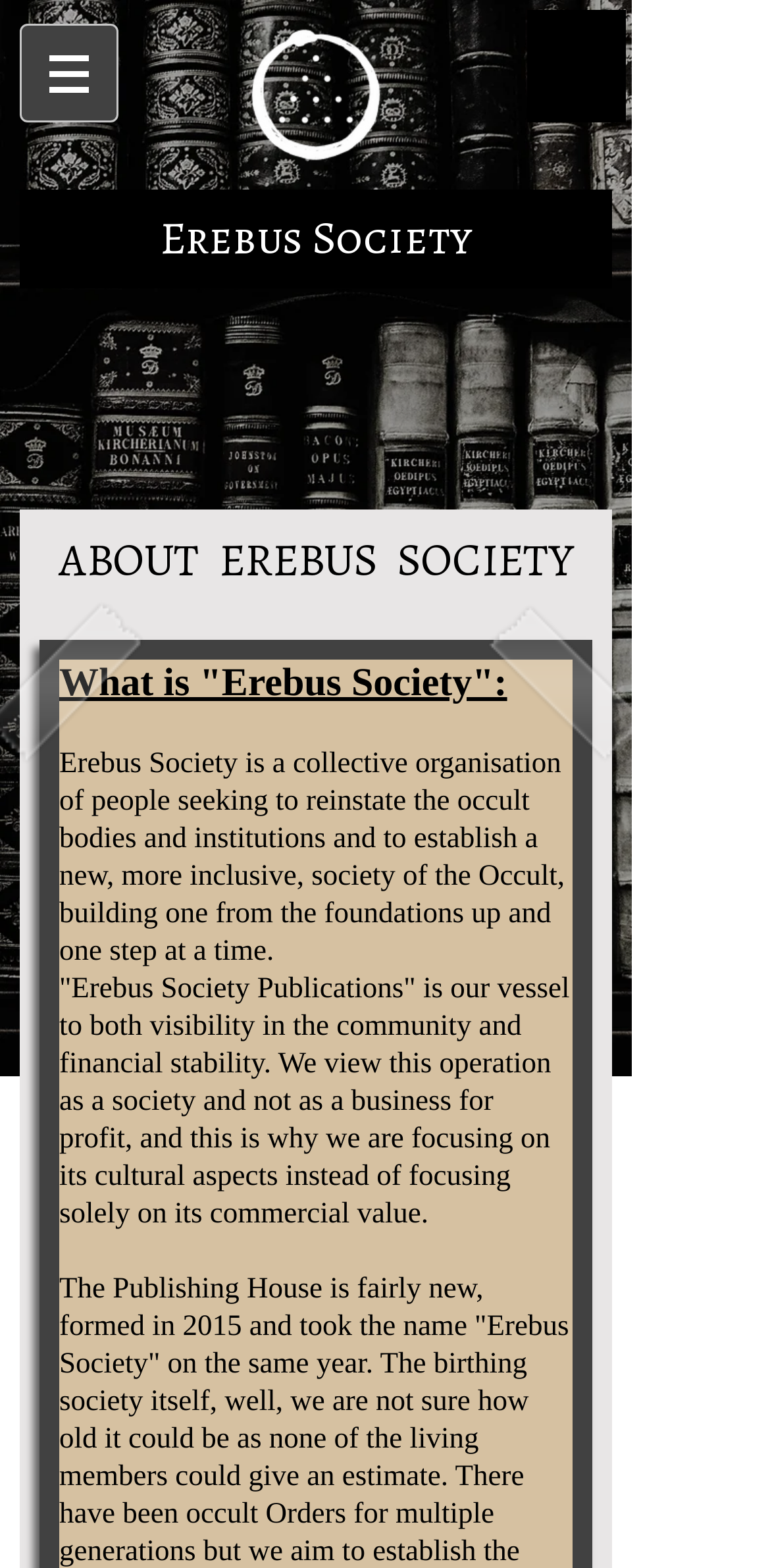What is Erebus Society?
Please respond to the question with as much detail as possible.

Based on the webpage content, Erebus Society is described as a collective organisation of people seeking to reinstate the occult bodies and institutions and to establish a new, more inclusive, society of the Occult.